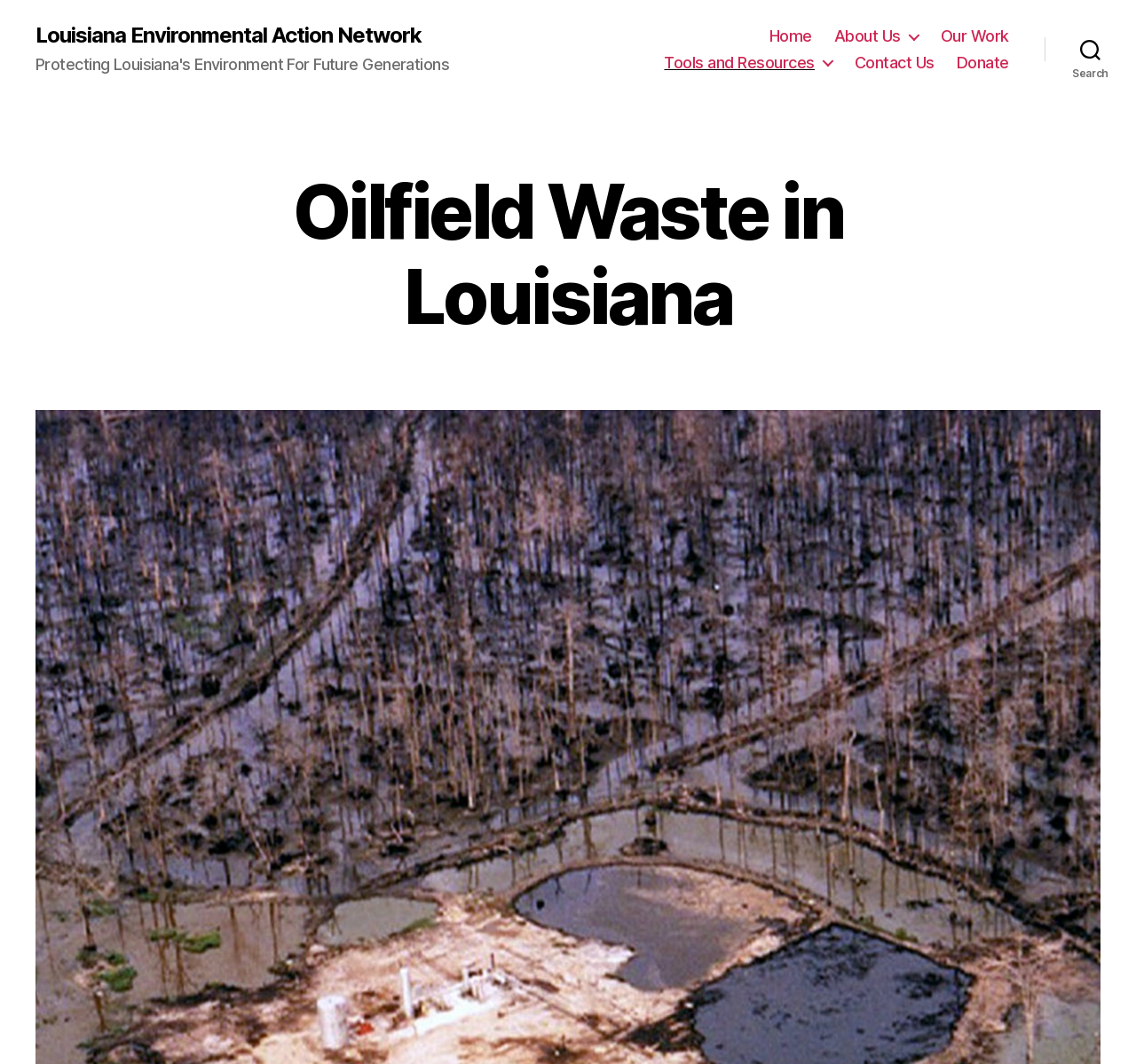Show the bounding box coordinates of the region that should be clicked to follow the instruction: "visit about us page."

[0.734, 0.025, 0.809, 0.043]